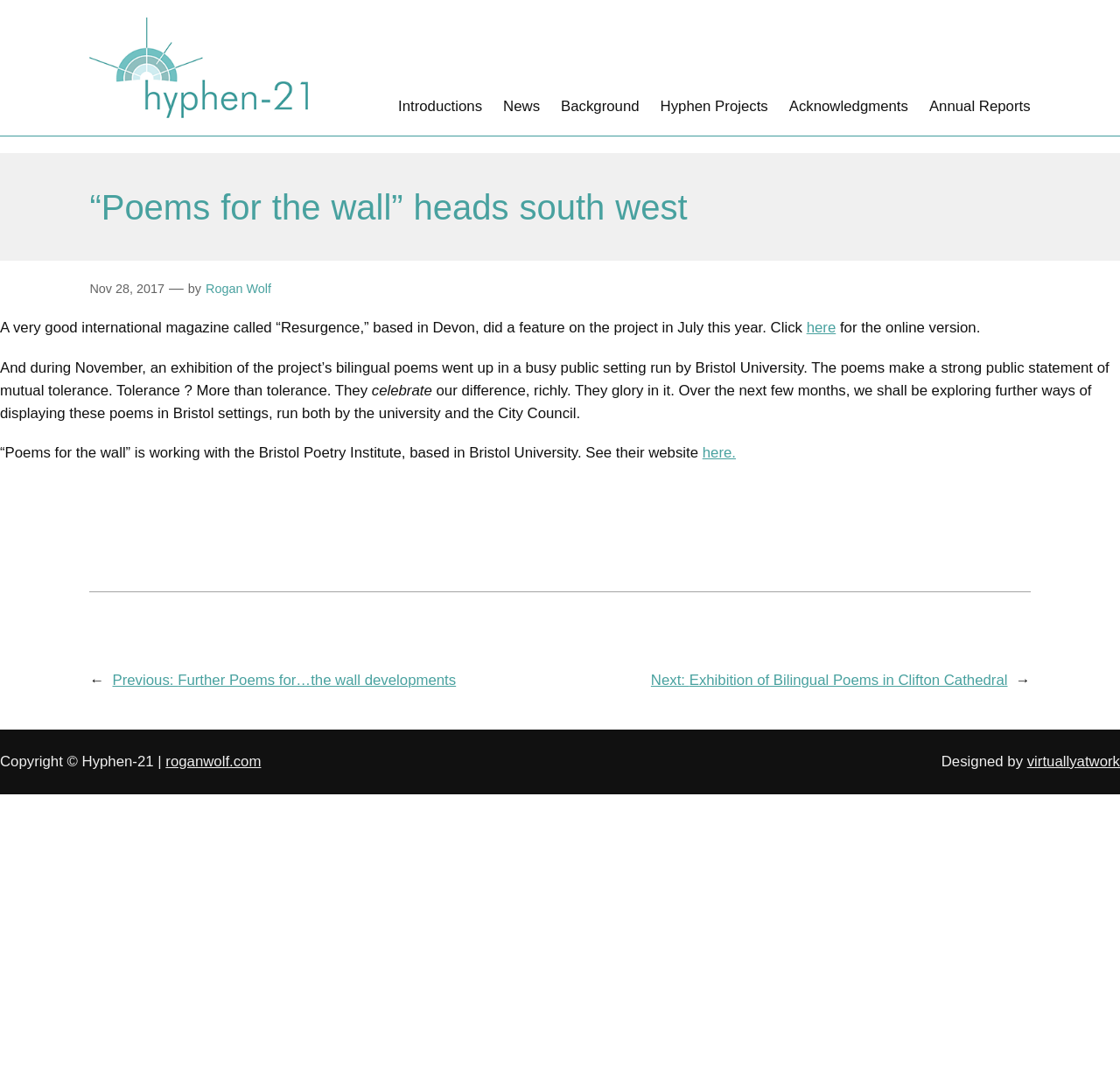Please determine the bounding box coordinates of the element's region to click for the following instruction: "View the online version of the feature".

[0.72, 0.297, 0.746, 0.313]